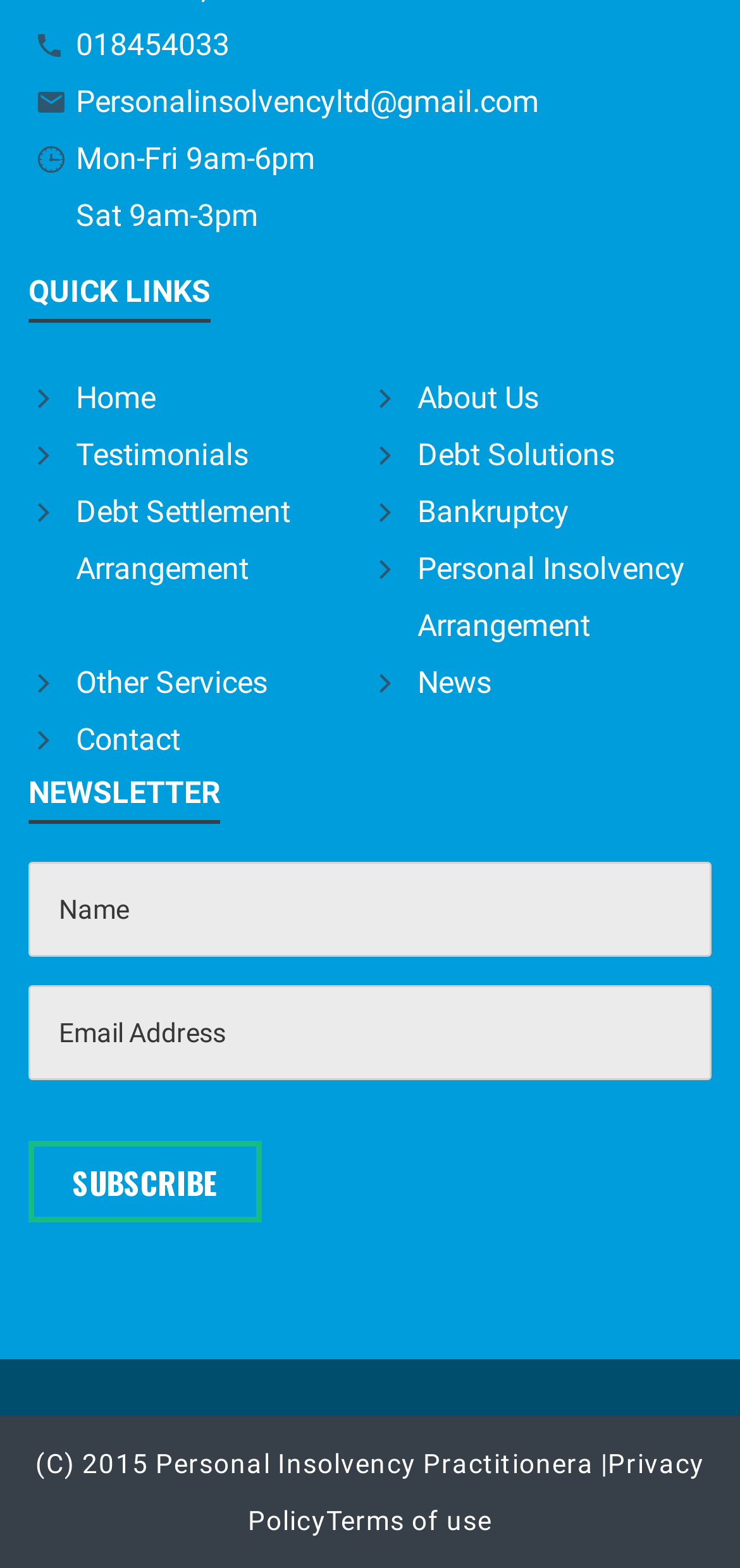Provide a short, one-word or phrase answer to the question below:
What is the copyright year of the website?

2015